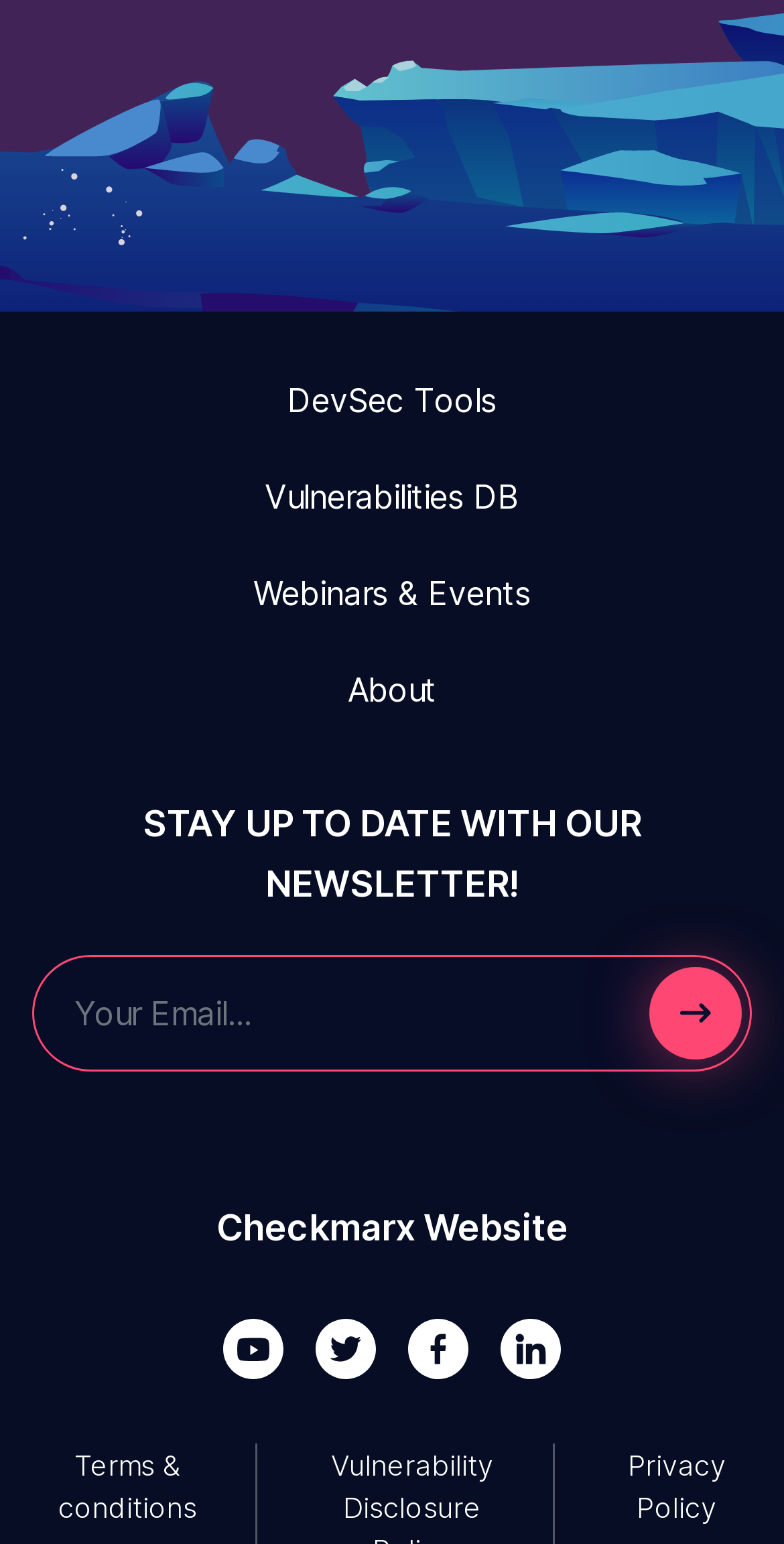Using the provided description Submit form, find the bounding box coordinates for the UI element. Provide the coordinates in (top-left x, top-left y, bottom-right x, bottom-right y) format, ensuring all values are between 0 and 1.

[0.828, 0.627, 0.946, 0.687]